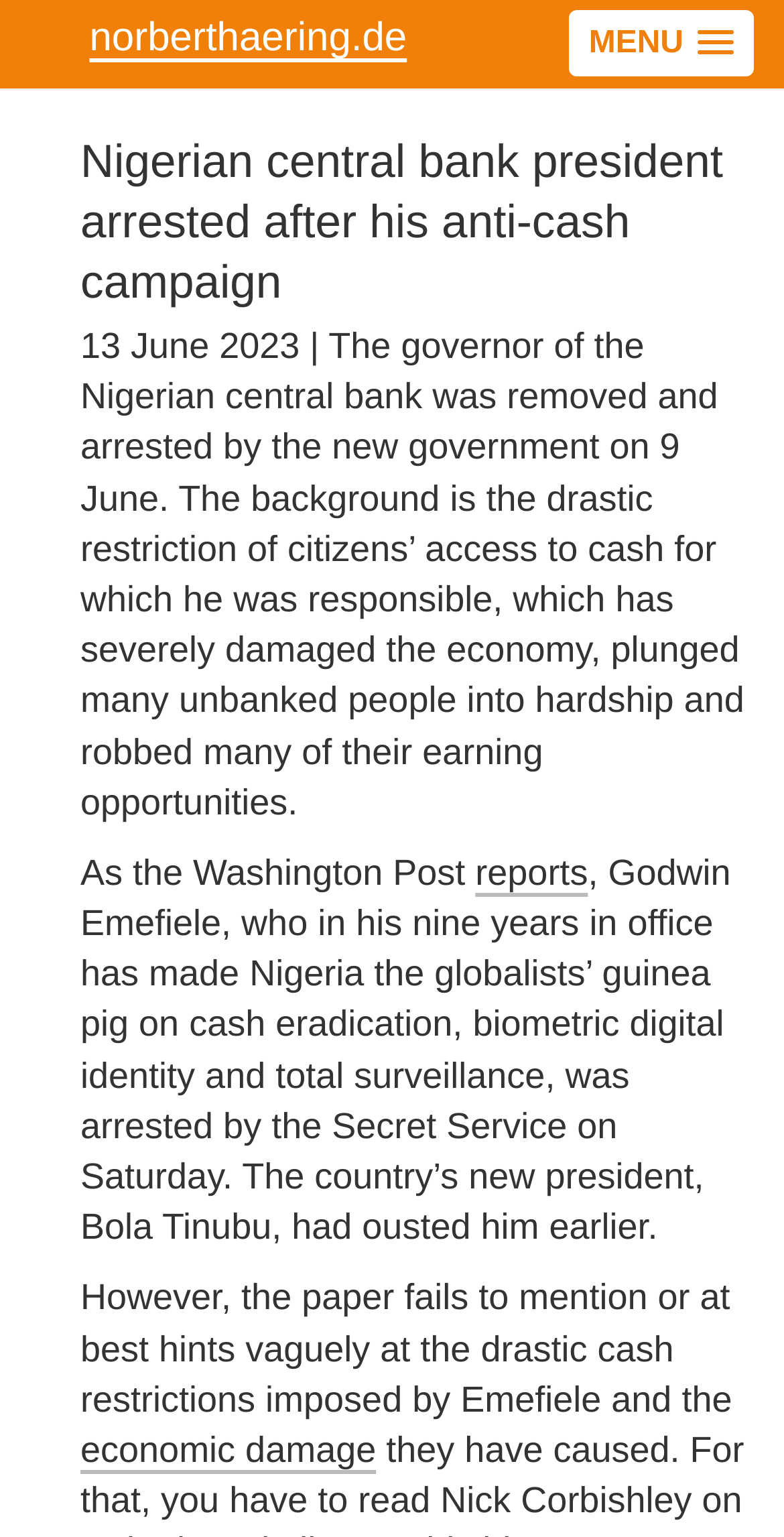From the details in the image, provide a thorough response to the question: What is the name of the author mentioned in the article?

The article mentions Nick Corbishley as the author who has written about the economic damage caused by the cash restrictions imposed by Godwin Emefiele, as mentioned in the last paragraph of the article.